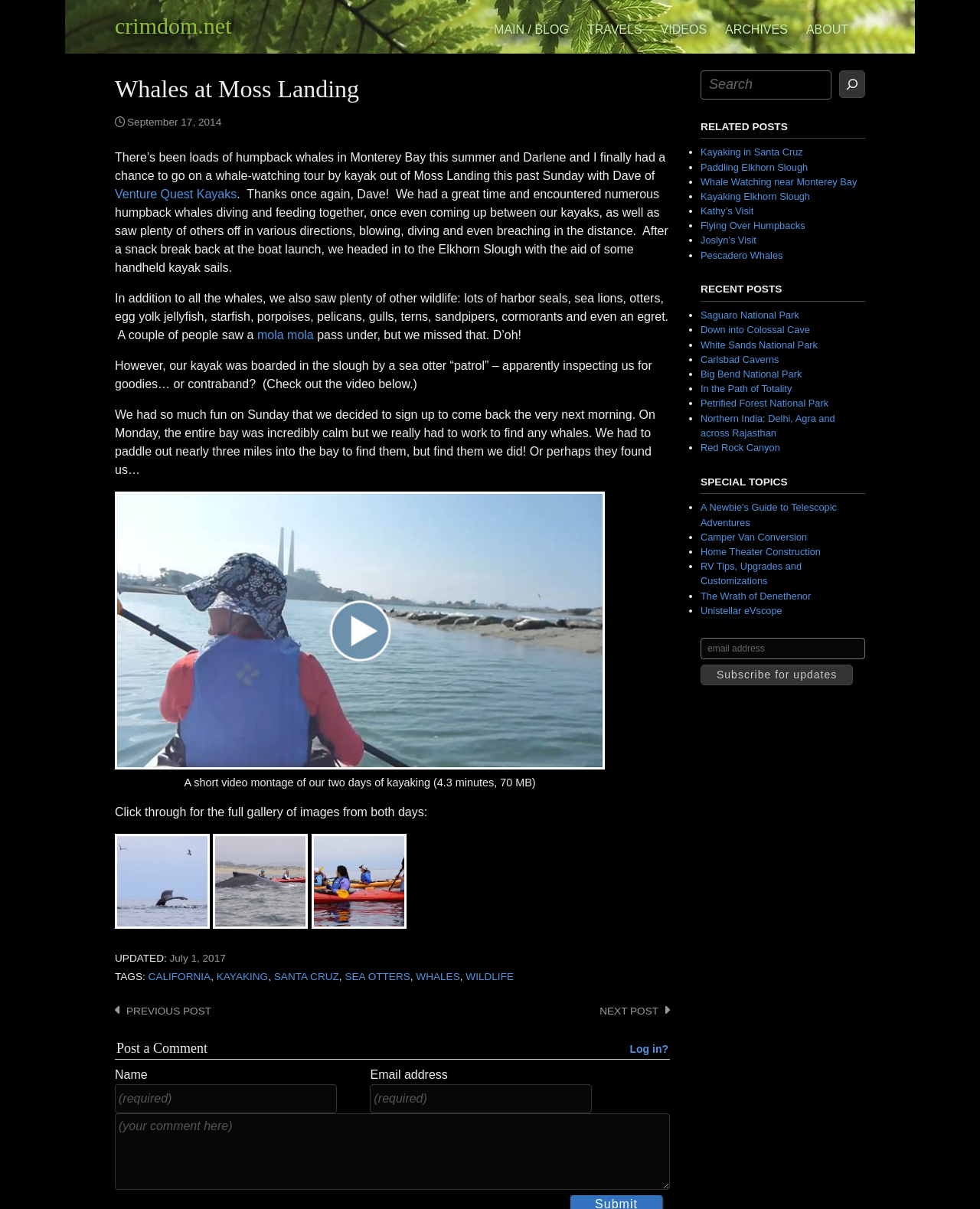Determine the bounding box coordinates of the UI element that matches the following description: "Petrified Forest National Park". The coordinates should be four float numbers between 0 and 1 in the format [left, top, right, bottom].

[0.715, 0.329, 0.845, 0.338]